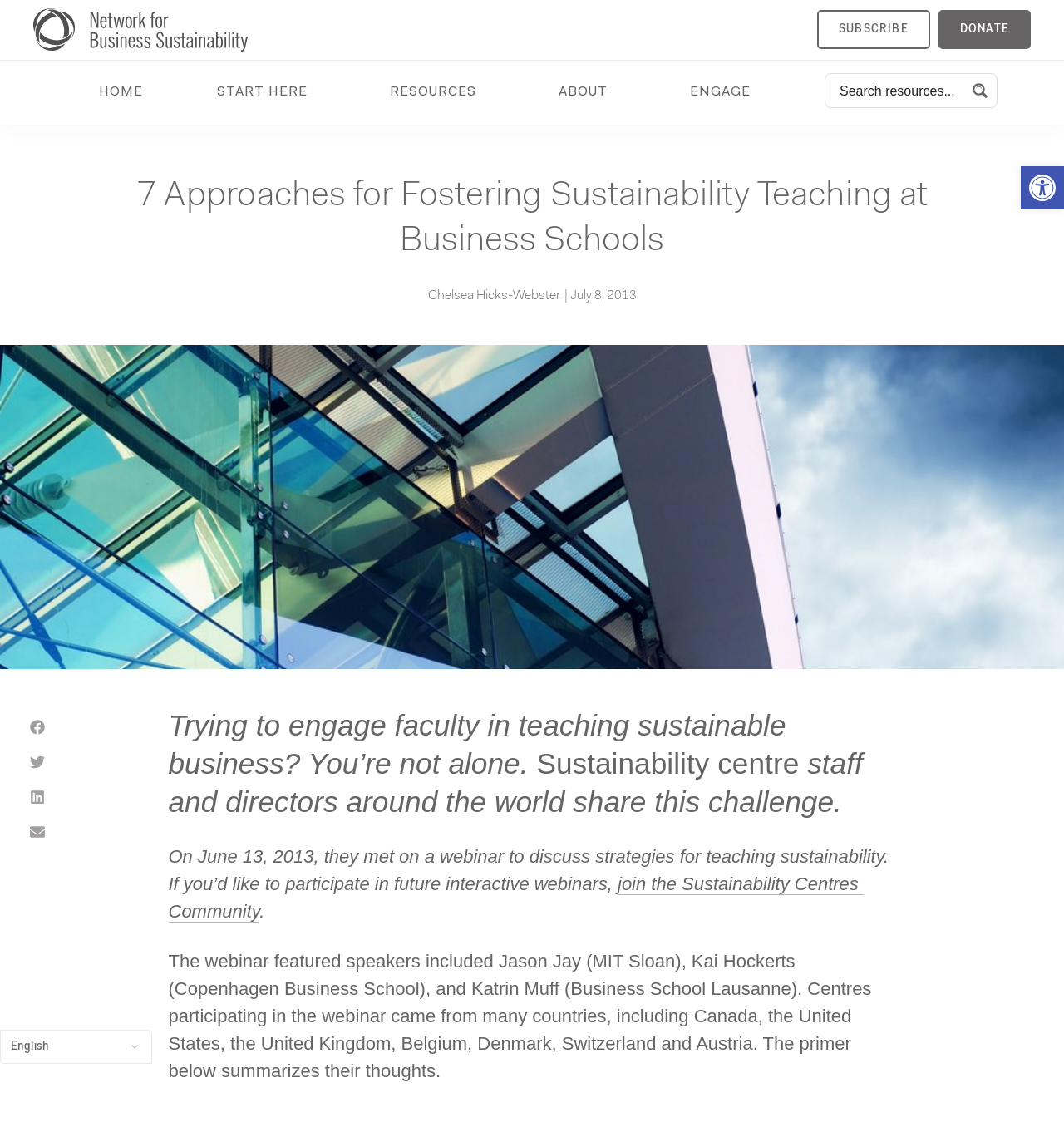How many links are there in the main navigation menu?
Please provide a comprehensive answer based on the visual information in the image.

I counted the links in the main navigation menu at the top of the webpage, and there are five links: HOME, START HERE, RESOURCES, ABOUT, and ENGAGE.